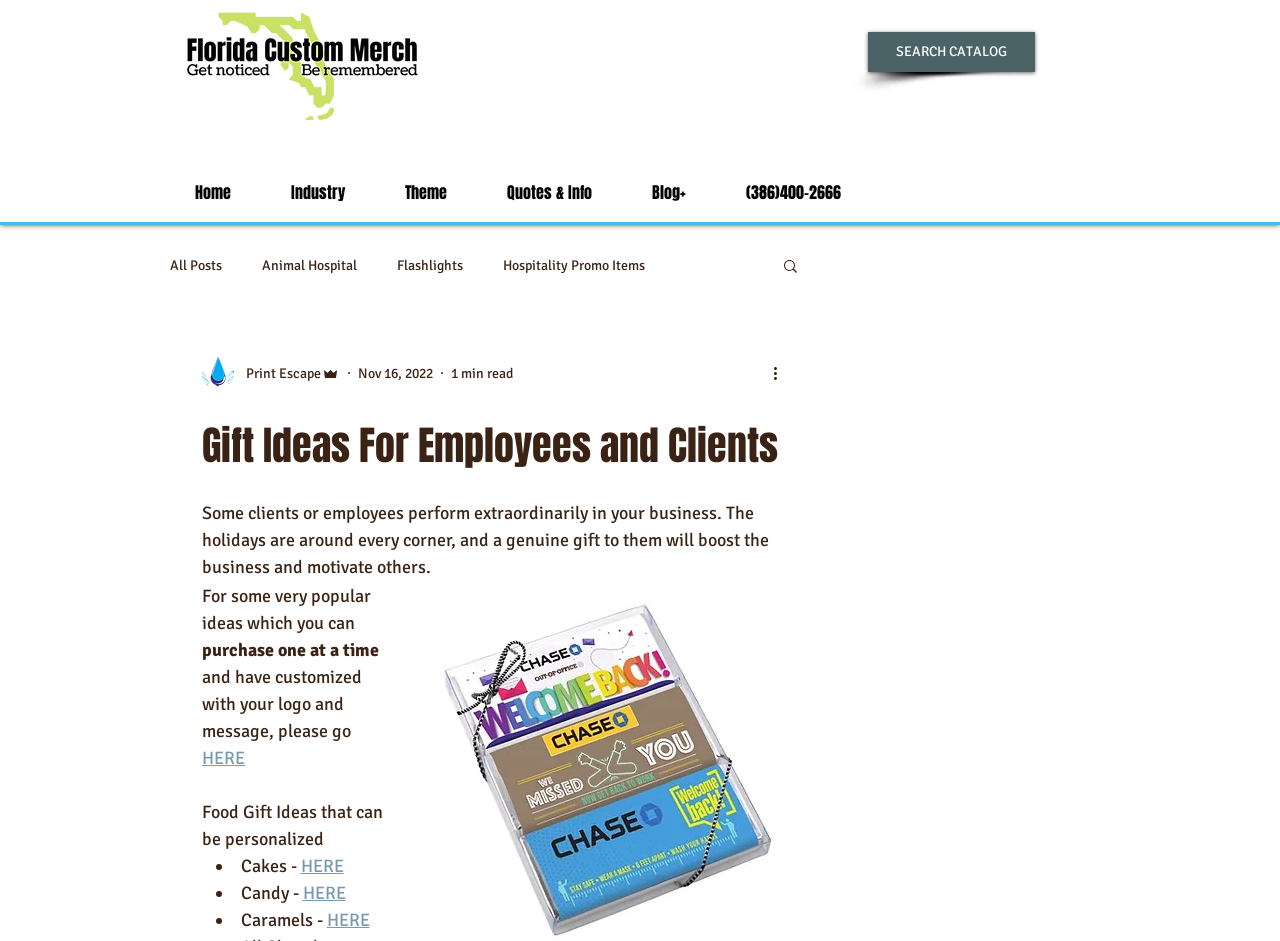Please identify the bounding box coordinates of the clickable element to fulfill the following instruction: "Search for something". The coordinates should be four float numbers between 0 and 1, i.e., [left, top, right, bottom].

[0.61, 0.273, 0.625, 0.295]